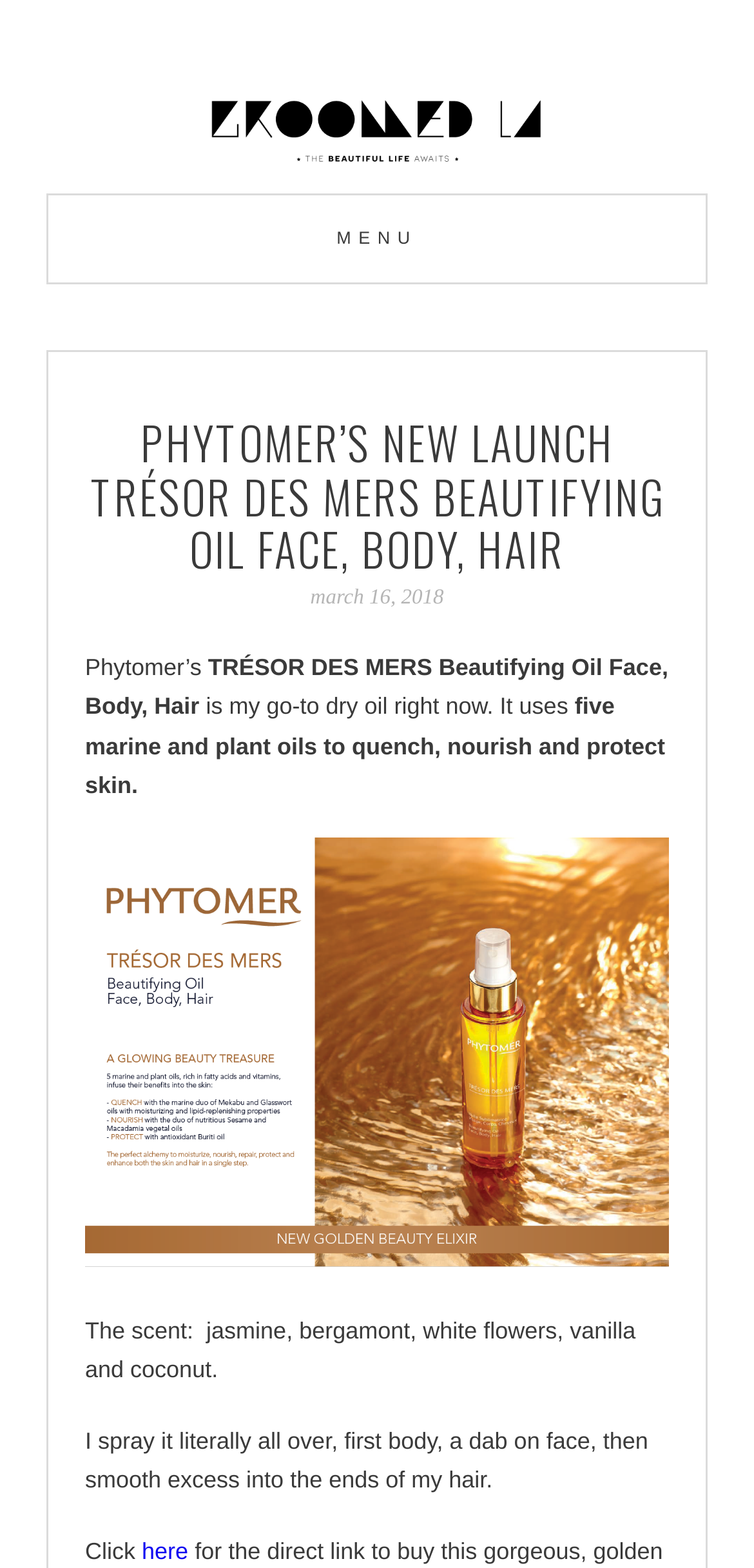What is the name of the product being reviewed?
Please provide a single word or phrase as the answer based on the screenshot.

TRÉSOR DES MERS Beautifying Oil